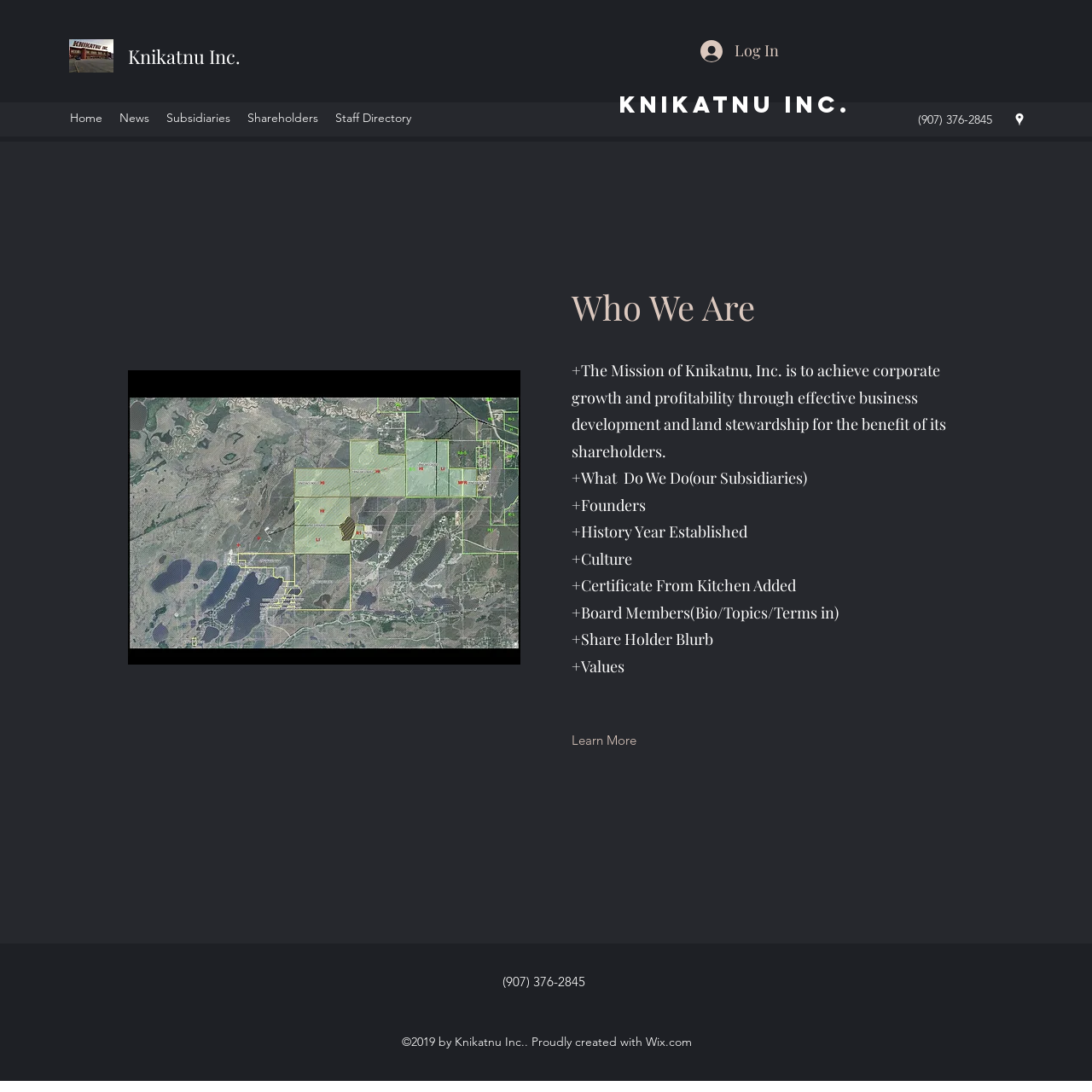What is the name of the image at the top left corner?
Carefully examine the image and provide a detailed answer to the question.

The image at the top left corner is a logo of the company, which is named 'Knikatnu INC.'.